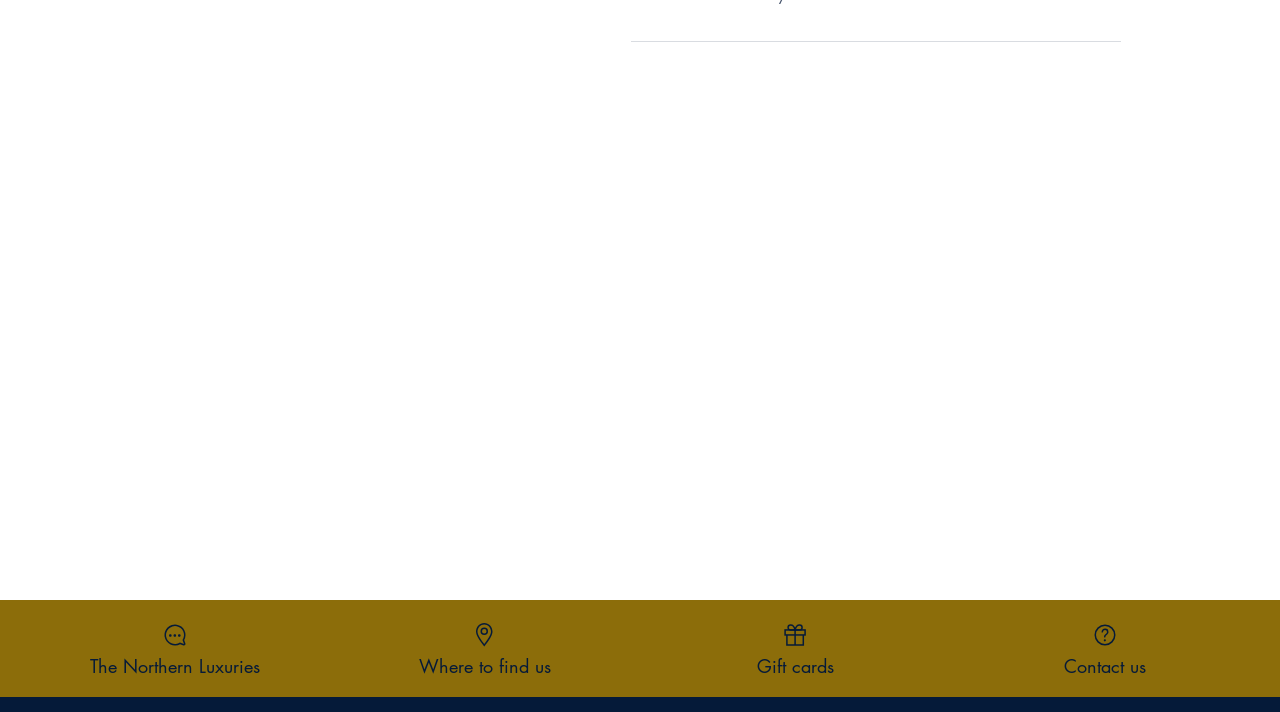How many links to sneakers are there?
Provide an in-depth and detailed explanation in response to the question.

There are 4 links to sneakers because there are 4 links with prices (€299,00) and they are all located in the section with the title 'You may also like'.